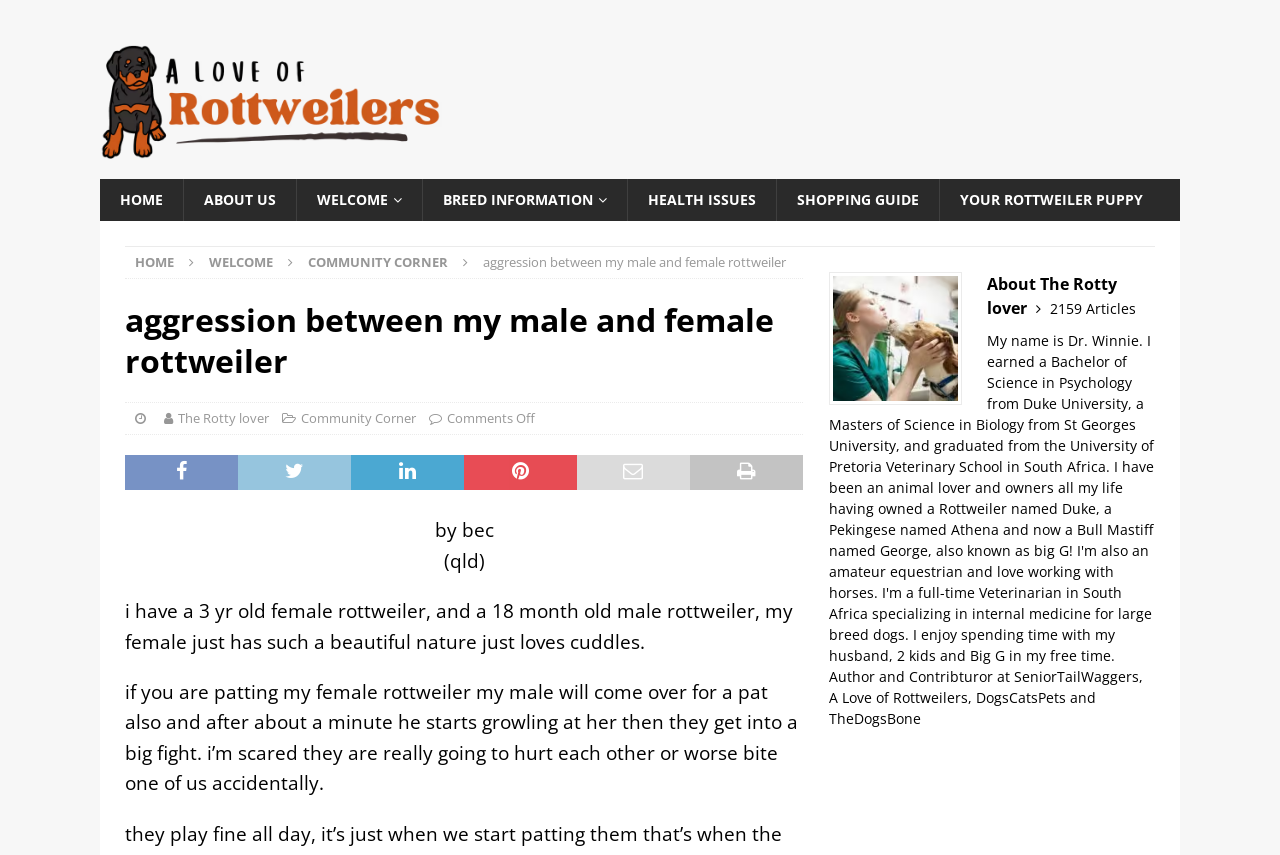Determine the bounding box of the UI component based on this description: "DogsCatsPets". The bounding box coordinates should be four float values between 0 and 1, i.e., [left, top, right, bottom].

[0.762, 0.805, 0.833, 0.827]